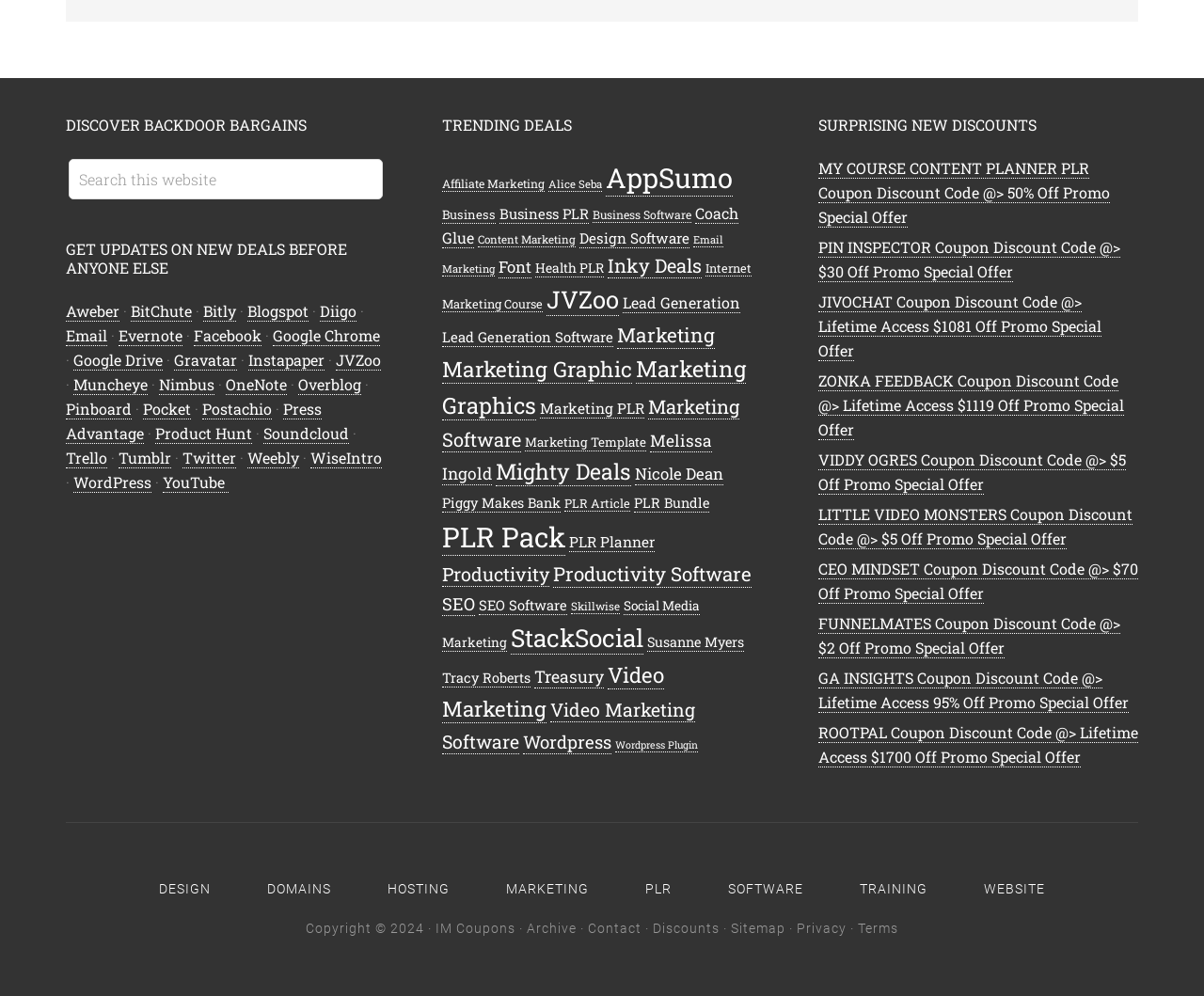What can users search for on this website?
Refer to the image and give a detailed answer to the question.

The search box with the placeholder text 'Search this website' suggests that users can search for specific products, deals, or keywords within the website.